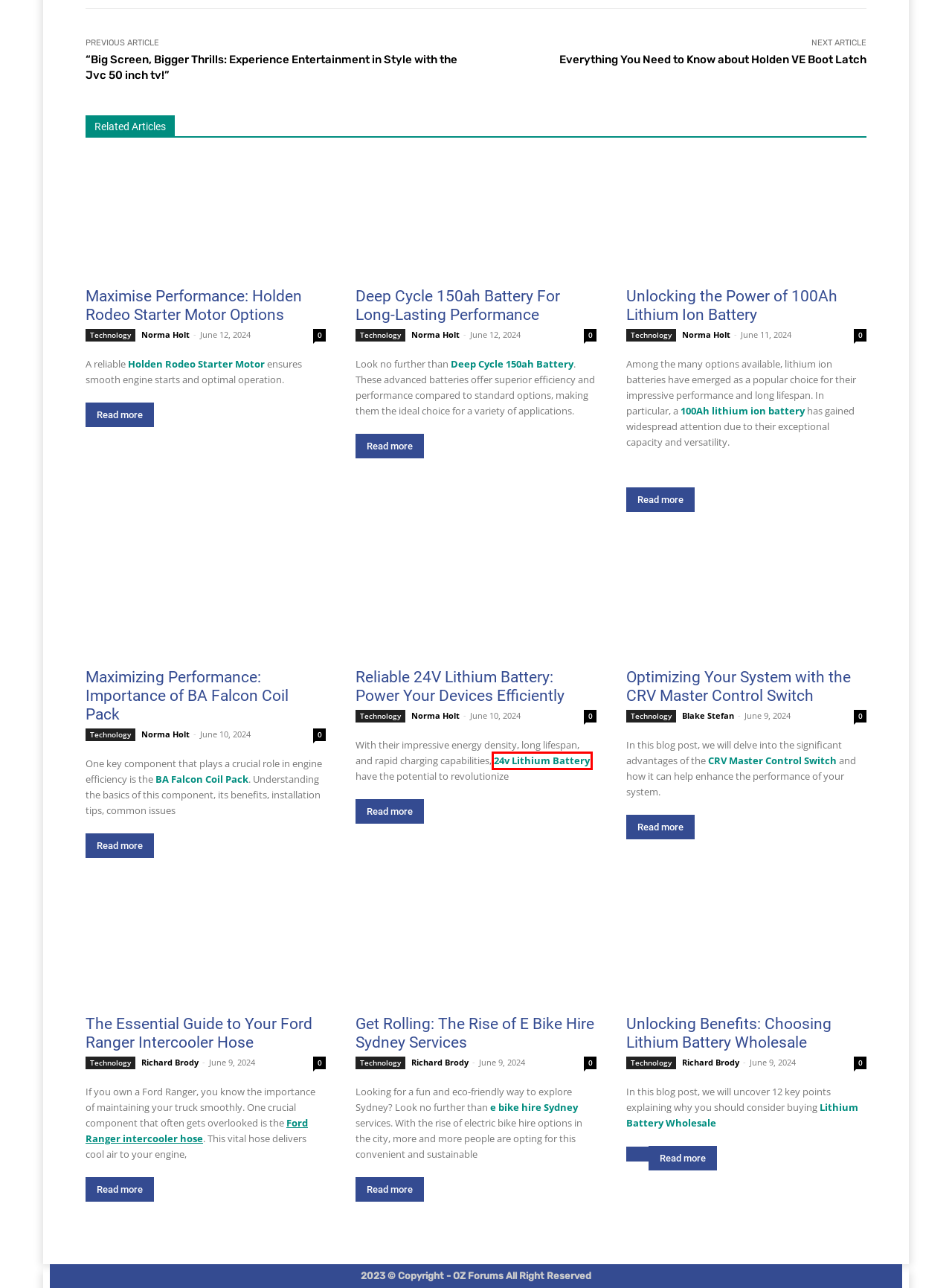Look at the screenshot of the webpage and find the element within the red bounding box. Choose the webpage description that best fits the new webpage that will appear after clicking the element. Here are the candidates:
A. Unlocking Benefits: Choosing Lithium Battery Wholesale
B. Li Ion Battery 100ah | 12v 100ah Deep Cycle Lithium Battery
C. Optimizing Your System with the CRV Master Control Switch
D. Reliable 24V Lithium Battery: Power Your Devices Efficiently
E. Norma Holt, Author at OZ Forums
F. Lithium Cranking & Starter Battery for Car, 4wd, RV & Boat
G. Maximizing Performance: Importance of BA Falcon Coil Pack
H. Blake Stefan, Author at OZ Forums

F